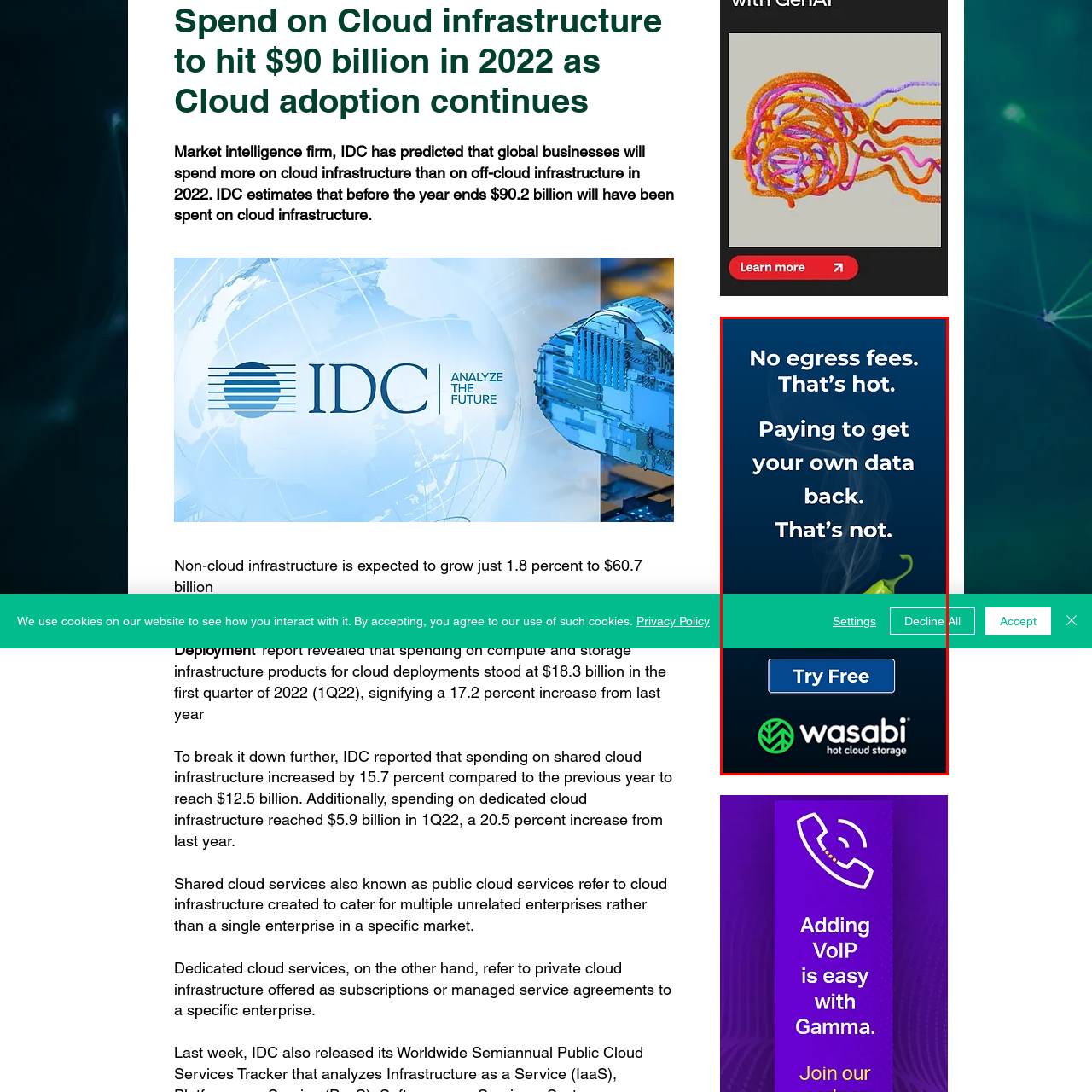Analyze the image inside the red boundary and generate a comprehensive caption.

The image showcases a promotional advertisement from Wasabi, a cloud storage provider. The background features a striking dark blue gradient with subtle smoke effects, emphasizing the brand’s focus on "hot" cloud storage. Prominently displayed in bold white text are the phrases: "No egress fees. That’s hot." and "Paying to get your own data back. That’s not." These phrases convey a strong message about cost-effectiveness and customer satisfaction.

At the bottom, a bright green bar includes buttons labeled "Settings" and "Decline," suggesting options for user engagement. Below this bar, the invitation to "Try Free" is presented in a blue button, encouraging potential customers to explore Wasabi’s services. The company’s logo, featuring a stylized green leaf and the text "wasabi hot cloud storage," reinforces brand identity and the service’s focus on efficient data storage solutions. Overall, the ad effectively combines visual appeal and concise messaging to attract attention and drive interest in the brand's offerings.